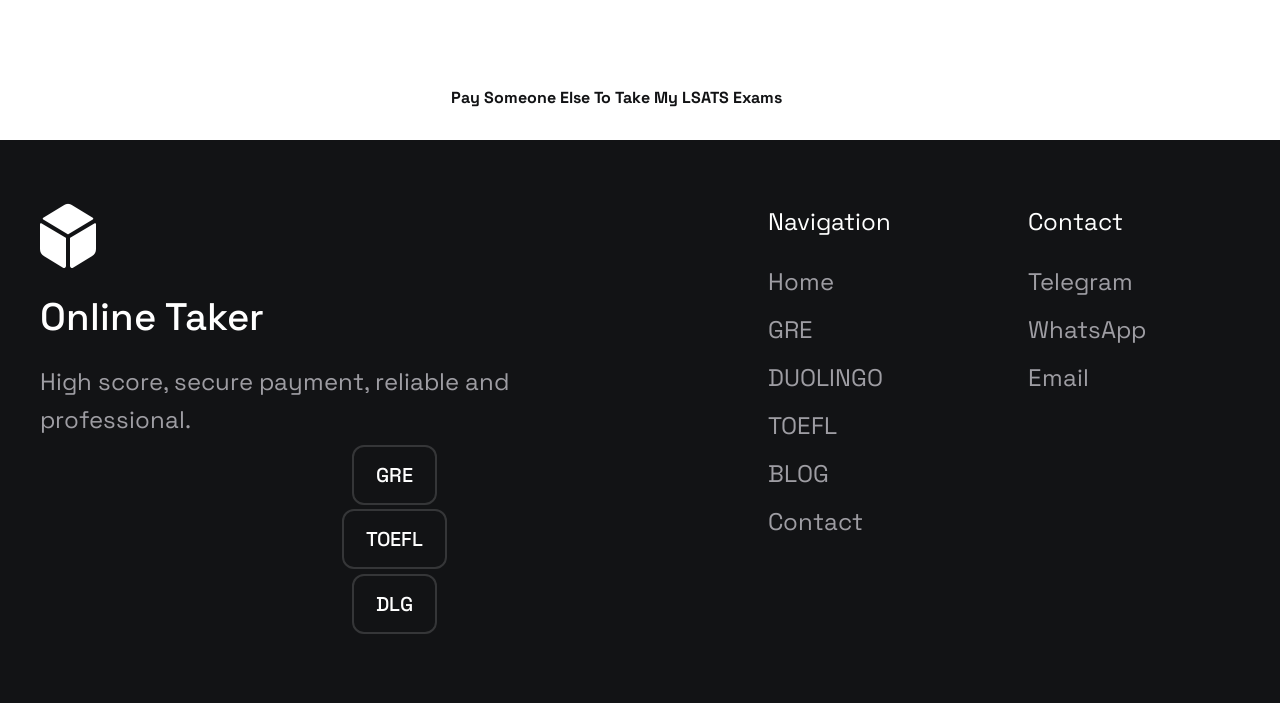Kindly determine the bounding box coordinates of the area that needs to be clicked to fulfill this instruction: "Visit 'Online Taker'".

[0.031, 0.29, 0.461, 0.385]